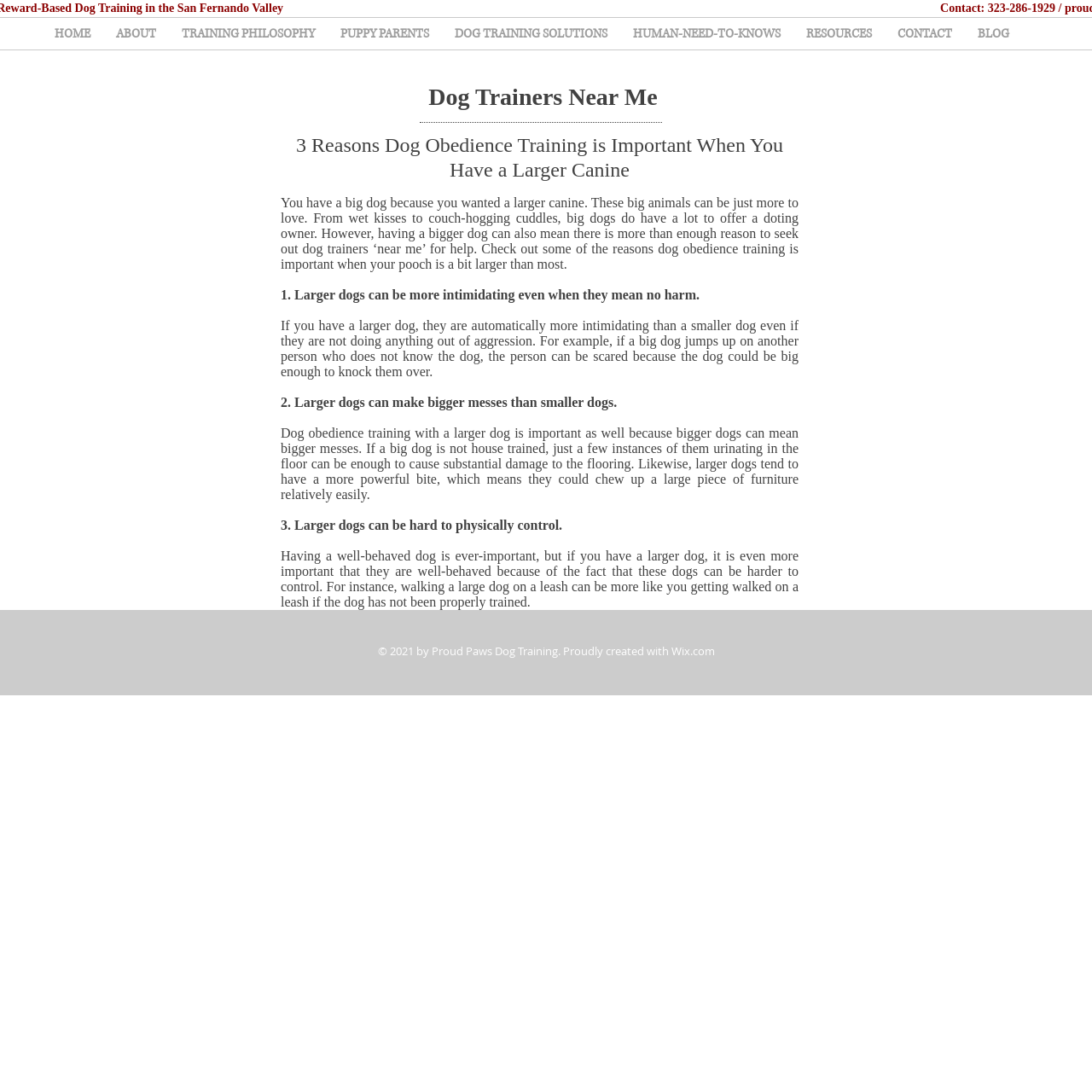Please predict the bounding box coordinates of the element's region where a click is necessary to complete the following instruction: "Learn about the 'TRAINING PHILOSOPHY'". The coordinates should be represented by four float numbers between 0 and 1, i.e., [left, top, right, bottom].

[0.155, 0.016, 0.3, 0.045]